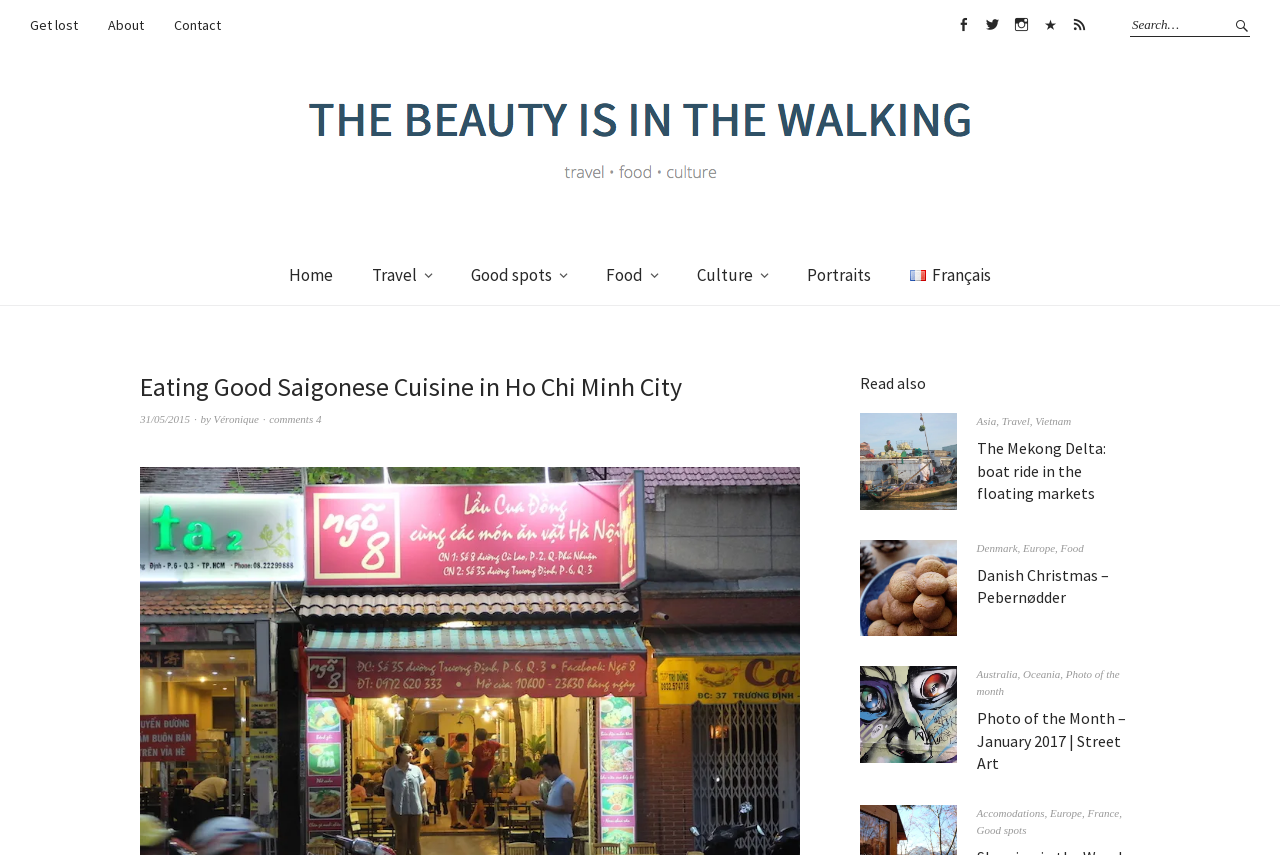What is the text of the last link in the 'Read also' section?
Look at the image and respond with a single word or a short phrase.

Accomodations